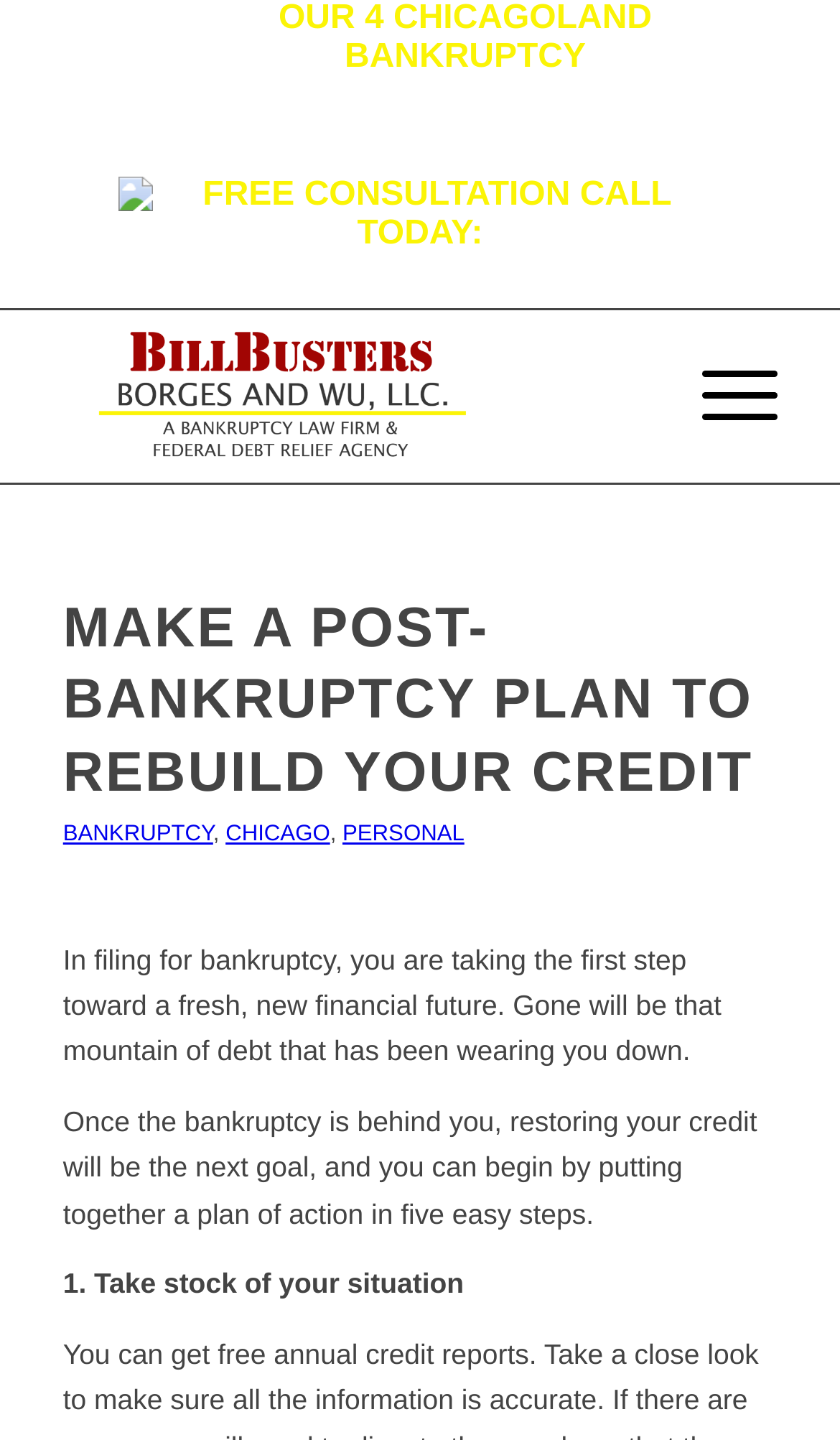Please mark the bounding box coordinates of the area that should be clicked to carry out the instruction: "Click the 'Bill Busters' link".

[0.075, 0.215, 0.755, 0.335]